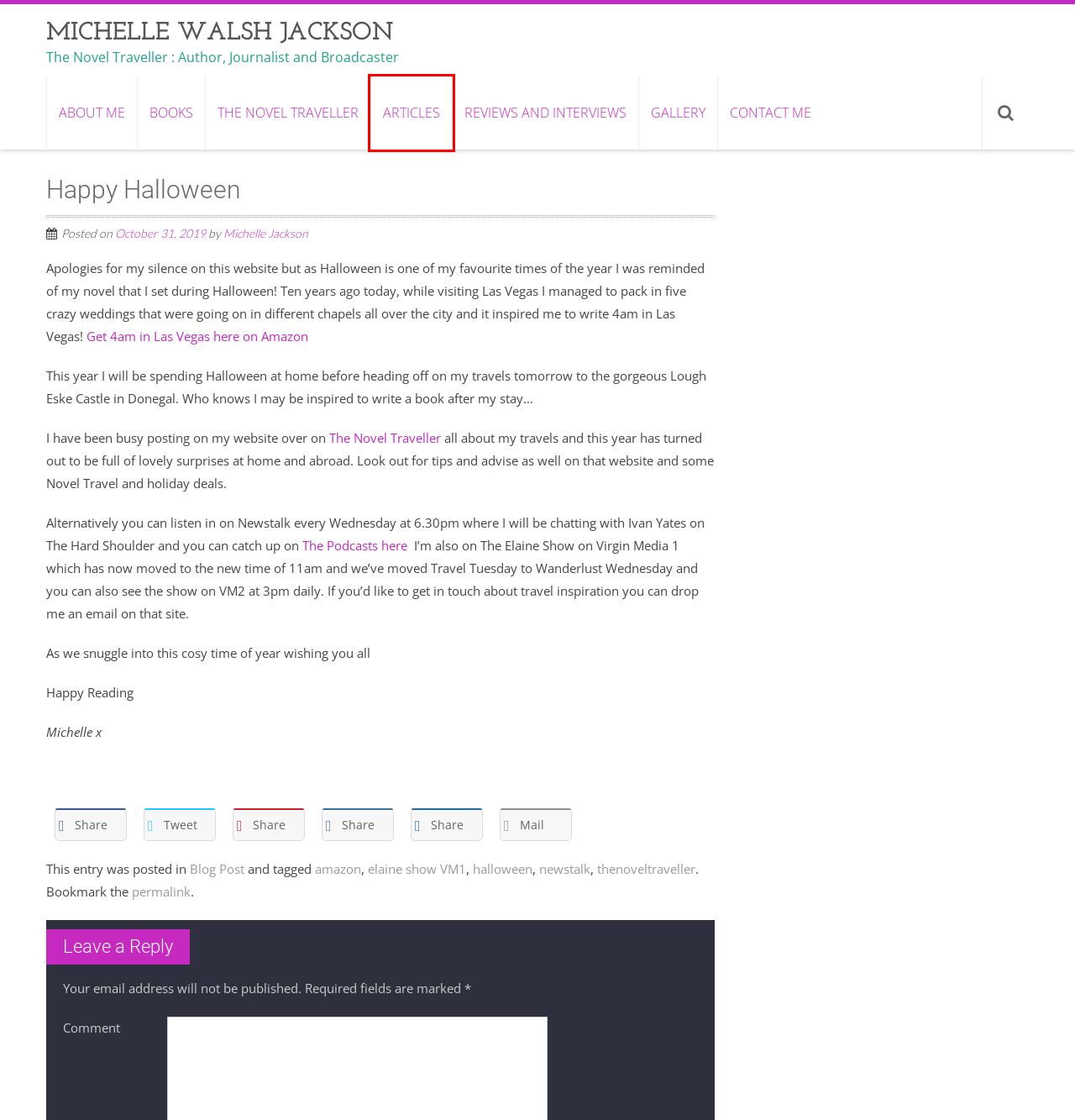You are given a screenshot of a webpage with a red rectangle bounding box. Choose the best webpage description that matches the new webpage after clicking the element in the bounding box. Here are the candidates:
A. Michelle Walsh Jackson | The Novel Traveller : Author, Journalist and Broadcaster
B. Travel Articles | Michelle Walsh Jackson
C. amazon | Michelle Walsh Jackson
D. thenoveltraveller | Michelle Walsh Jackson
E. Contact Me | Michelle Walsh Jackson
F. About Me | Michelle Walsh Jackson
G. Books | Michelle Walsh Jackson
H. elaine show VM1 | Michelle Walsh Jackson

B